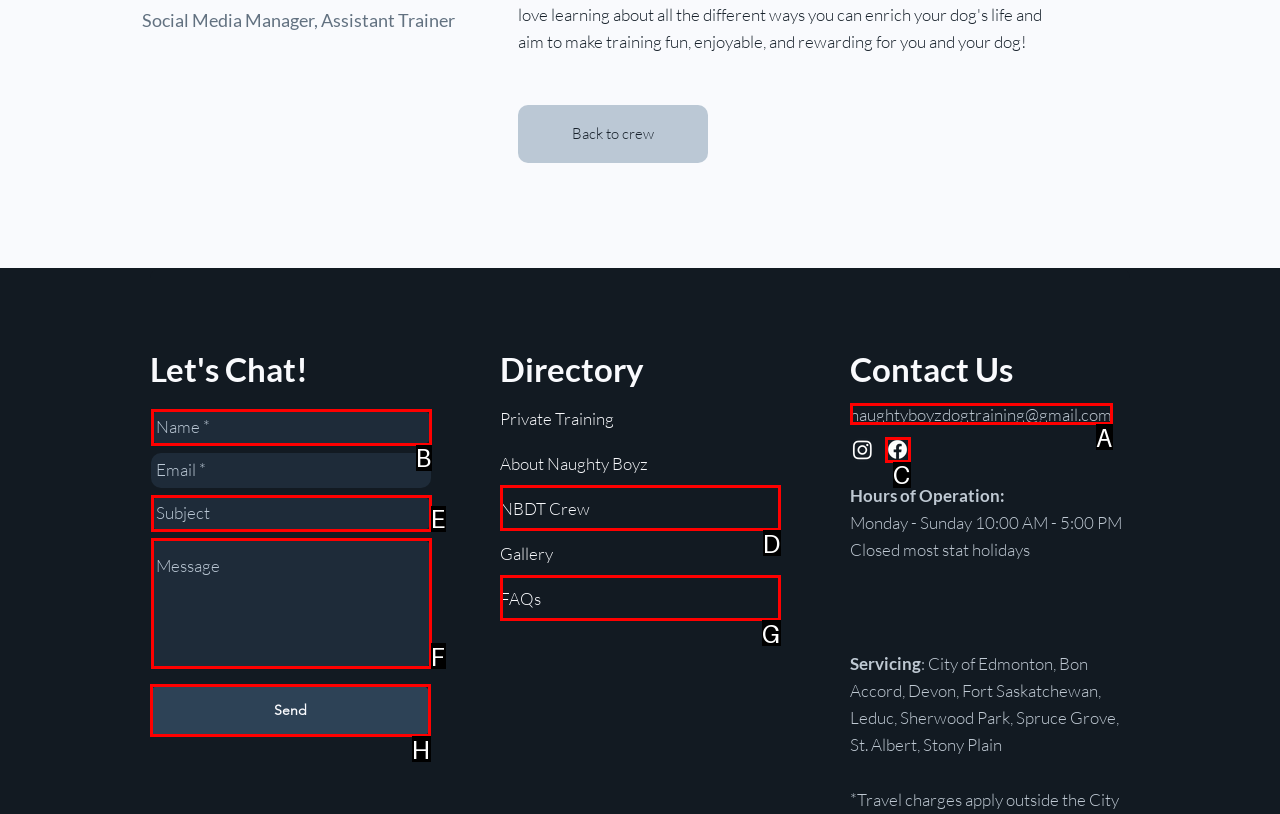Select the option that aligns with the description: NBDT Crew
Respond with the letter of the correct choice from the given options.

D